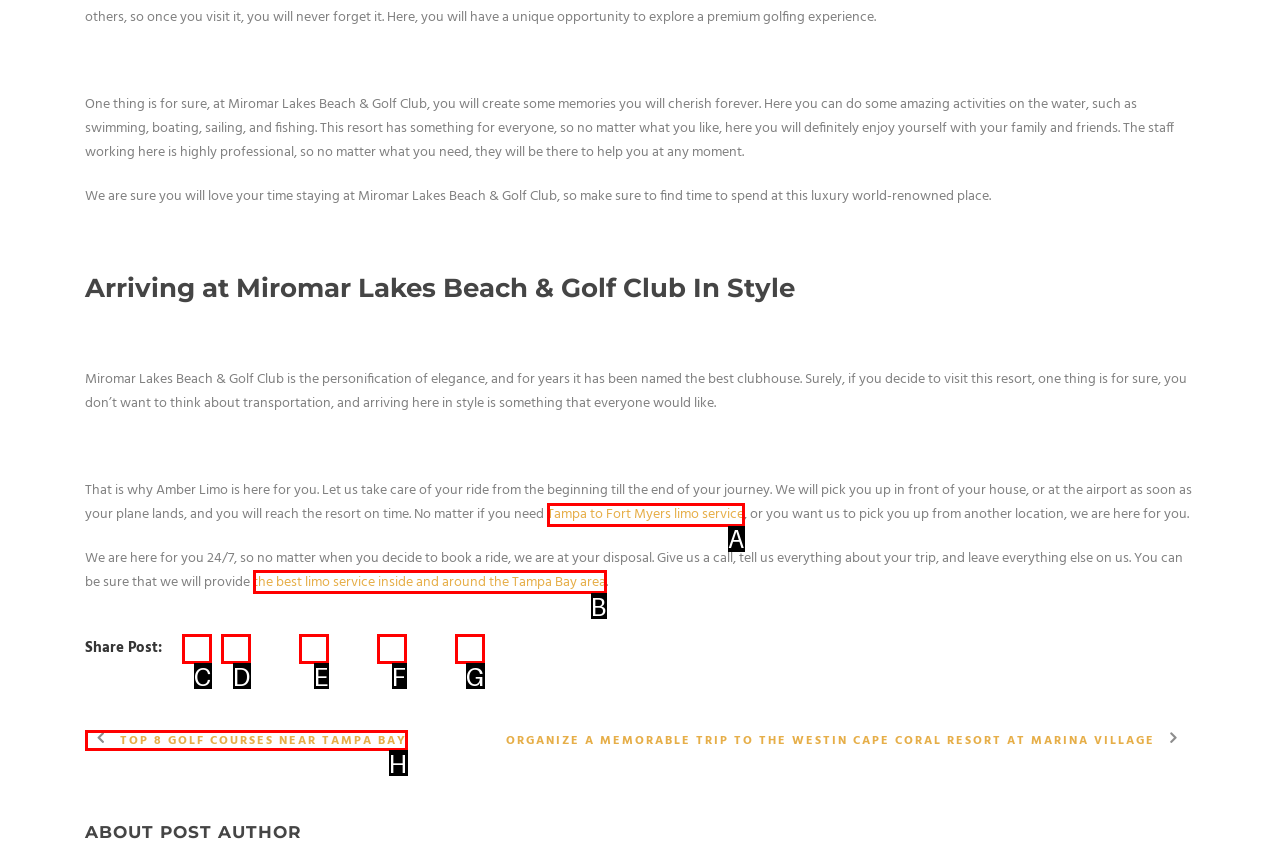Given the description: parent_node: Share Post:, identify the matching option. Answer with the corresponding letter.

G